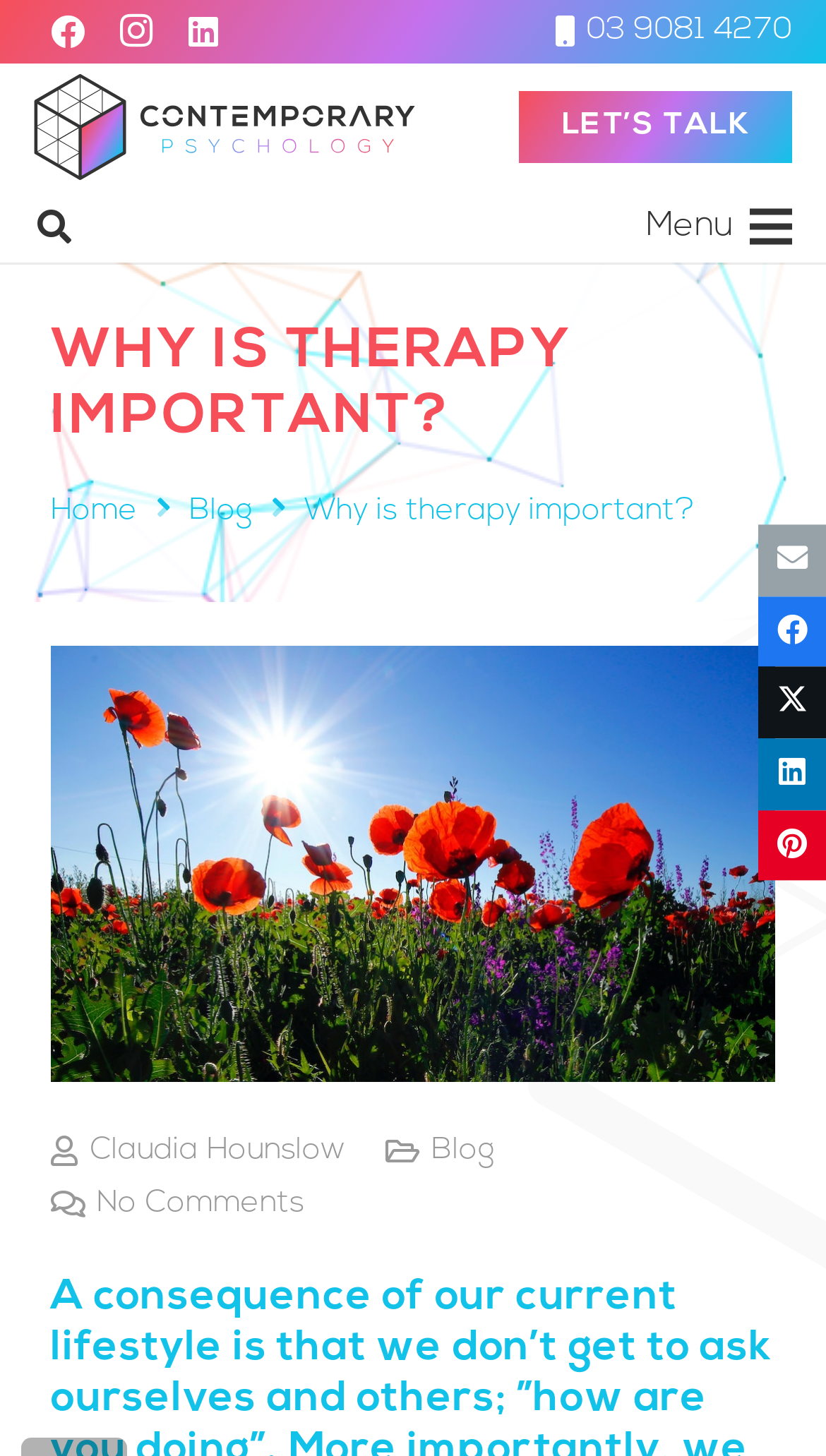Provide the bounding box coordinates, formatted as (top-left x, top-left y, bottom-right x, bottom-right y), with all values being floating point numbers between 0 and 1. Identify the bounding box of the UI element that matches the description: 03 9081 4270

[0.672, 0.01, 0.959, 0.032]